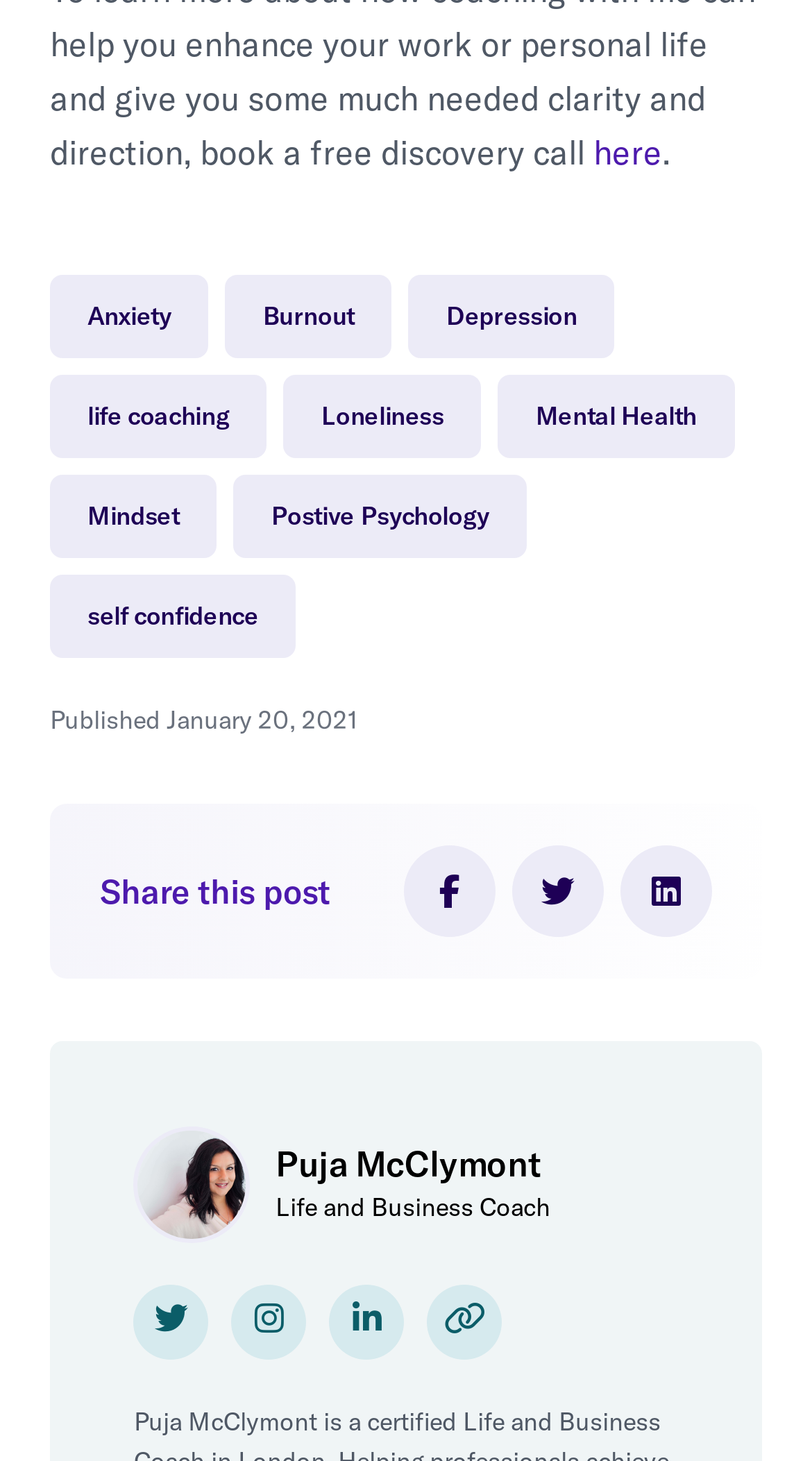Find the bounding box coordinates of the UI element according to this description: "Postive Psychology".

[0.288, 0.325, 0.649, 0.382]